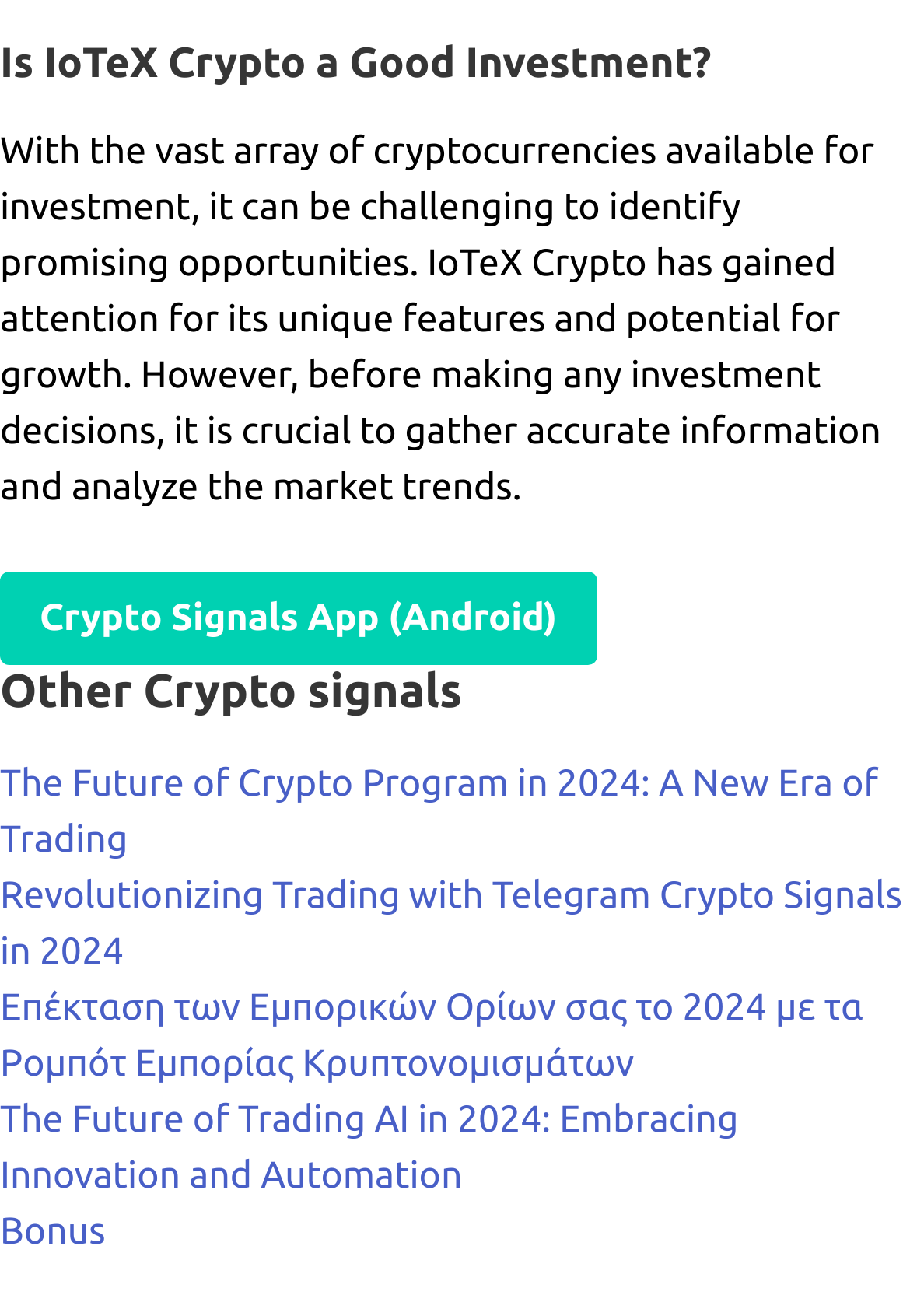How many paragraphs are in the introduction?
Please provide a comprehensive answer based on the information in the image.

There is only one paragraph in the introduction, which provides an overview of the challenges of identifying promising cryptocurrency investment opportunities and the importance of gathering accurate information.